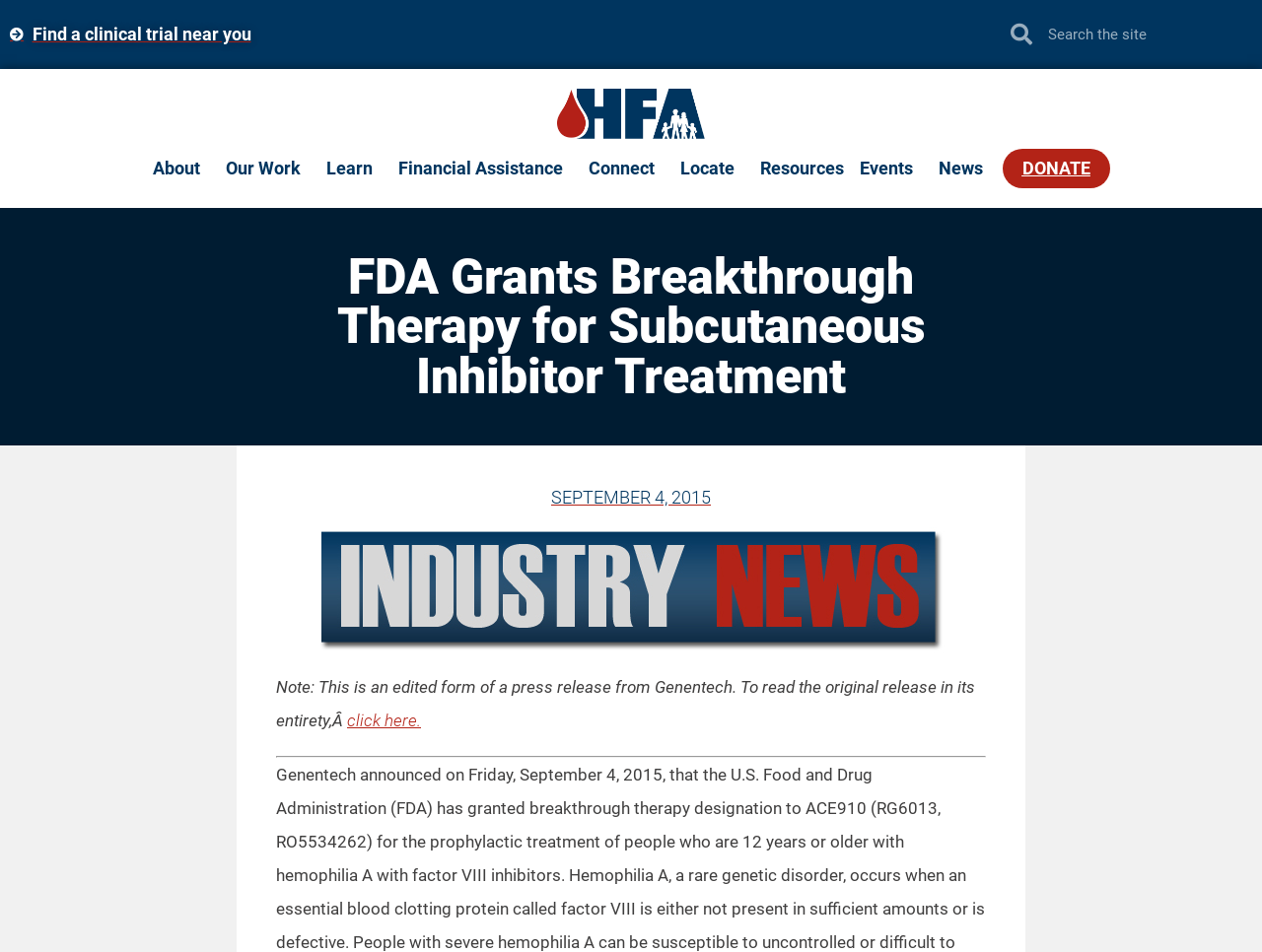Please locate the bounding box coordinates of the element that needs to be clicked to achieve the following instruction: "Donate". The coordinates should be four float numbers between 0 and 1, i.e., [left, top, right, bottom].

[0.794, 0.157, 0.879, 0.198]